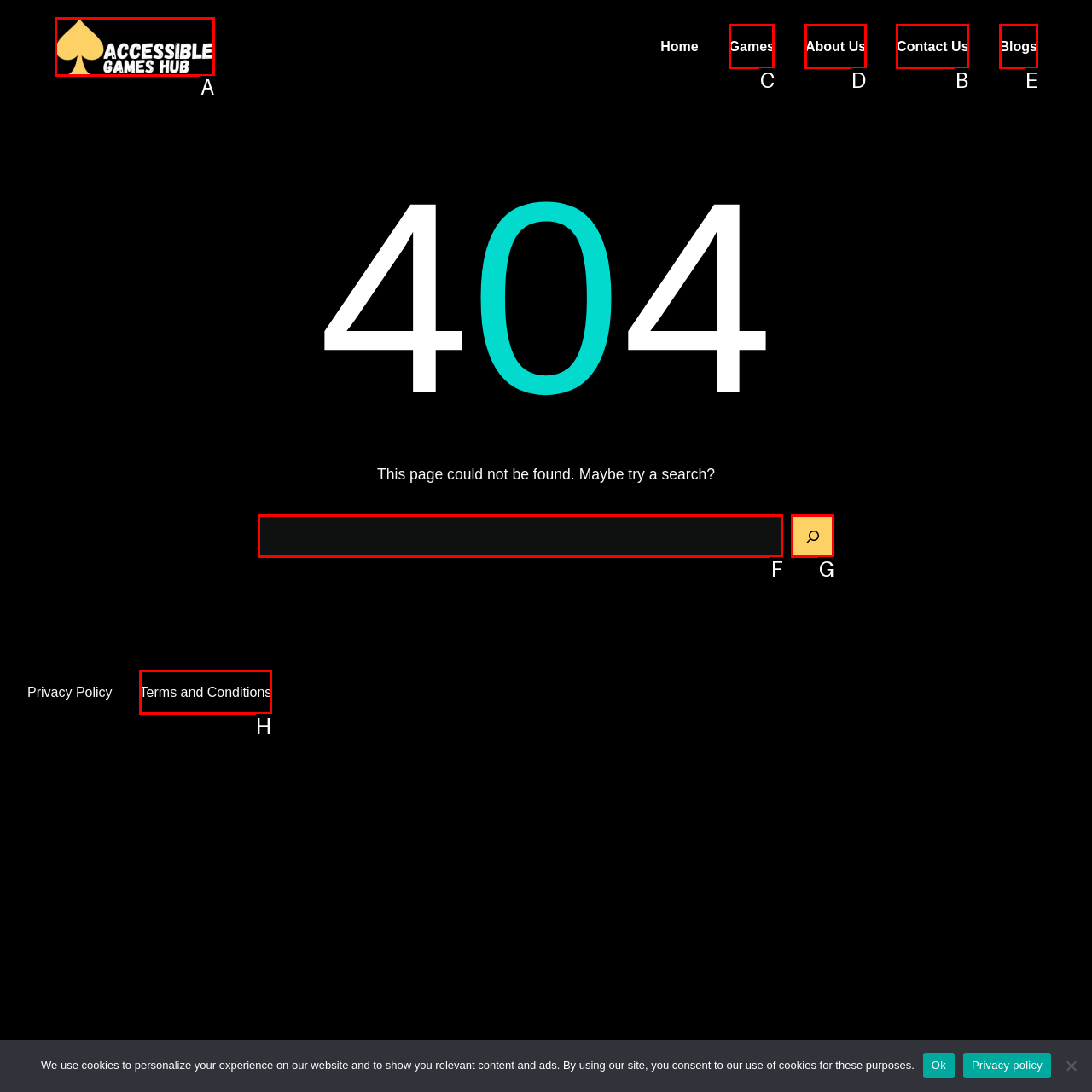Select the appropriate HTML element that needs to be clicked to execute the following task: contact us. Respond with the letter of the option.

B